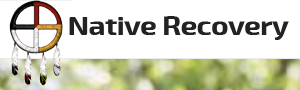Summarize the image with a detailed caption.

The image prominently features the logo of "Native Recovery," which incorporates a stylized depiction of a circle divided into quadrants painted in red, yellow, black, and white colors, symbolizing balance and integration. Below the emblem, the name "Native Recovery" is displayed in bold, modern typography. The background is softly blurred, suggesting a natural setting, which aligns with the organization's dedication to holistic recovery practices rooted in cultural traditions. This logo represents a commitment to supporting individuals on their journey to sobriety through culturally relevant methods.